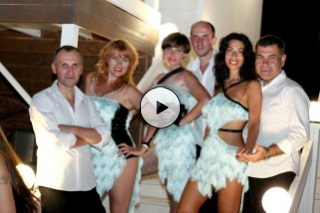Using the elements shown in the image, answer the question comprehensively: How many dancers are in the group?

The caption states that the image features a group of five dancers posing together against a backdrop that suggests a lively atmosphere, likely related to salsa dancing.